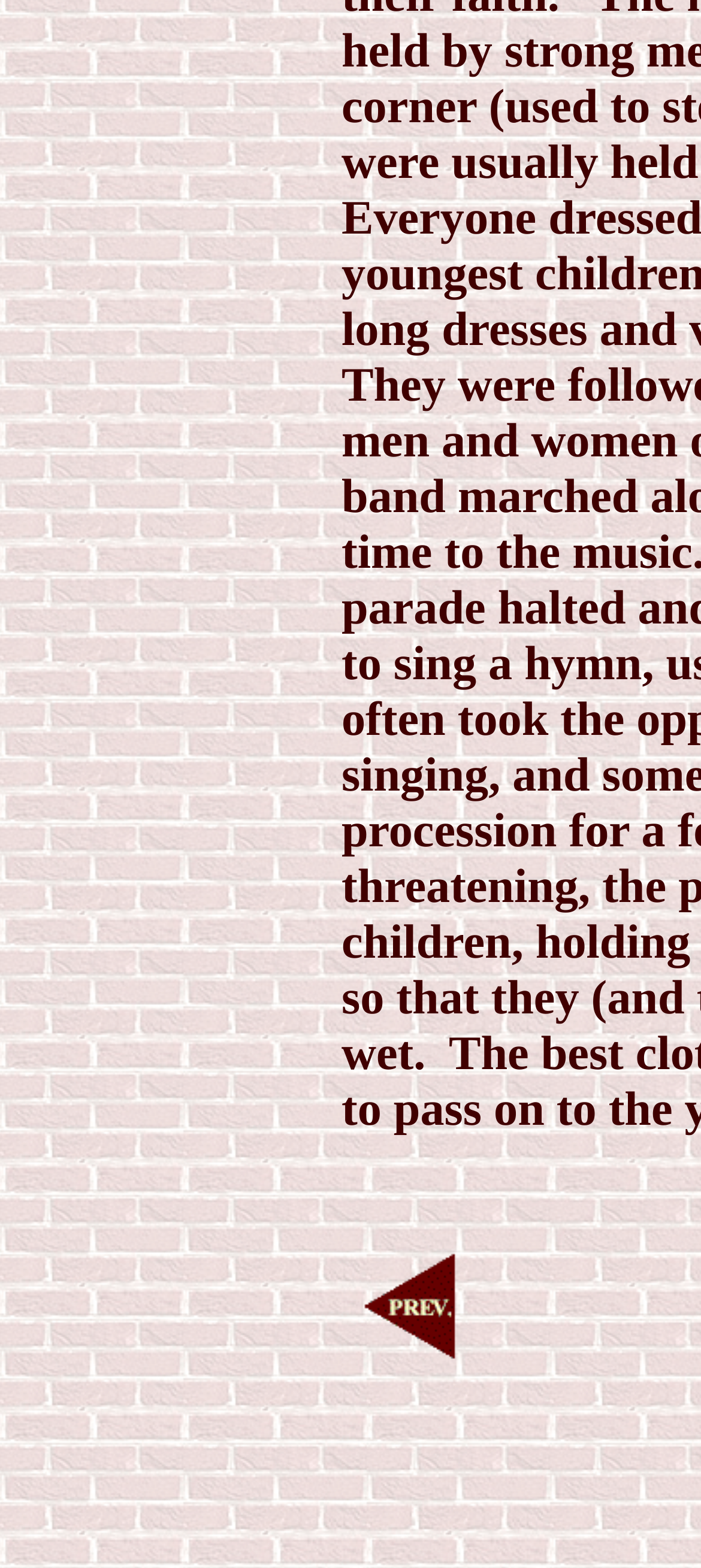Please provide the bounding box coordinate of the region that matches the element description: Create an account. Coordinates should be in the format (top-left x, top-left y, bottom-right x, bottom-right y) and all values should be between 0 and 1.

None